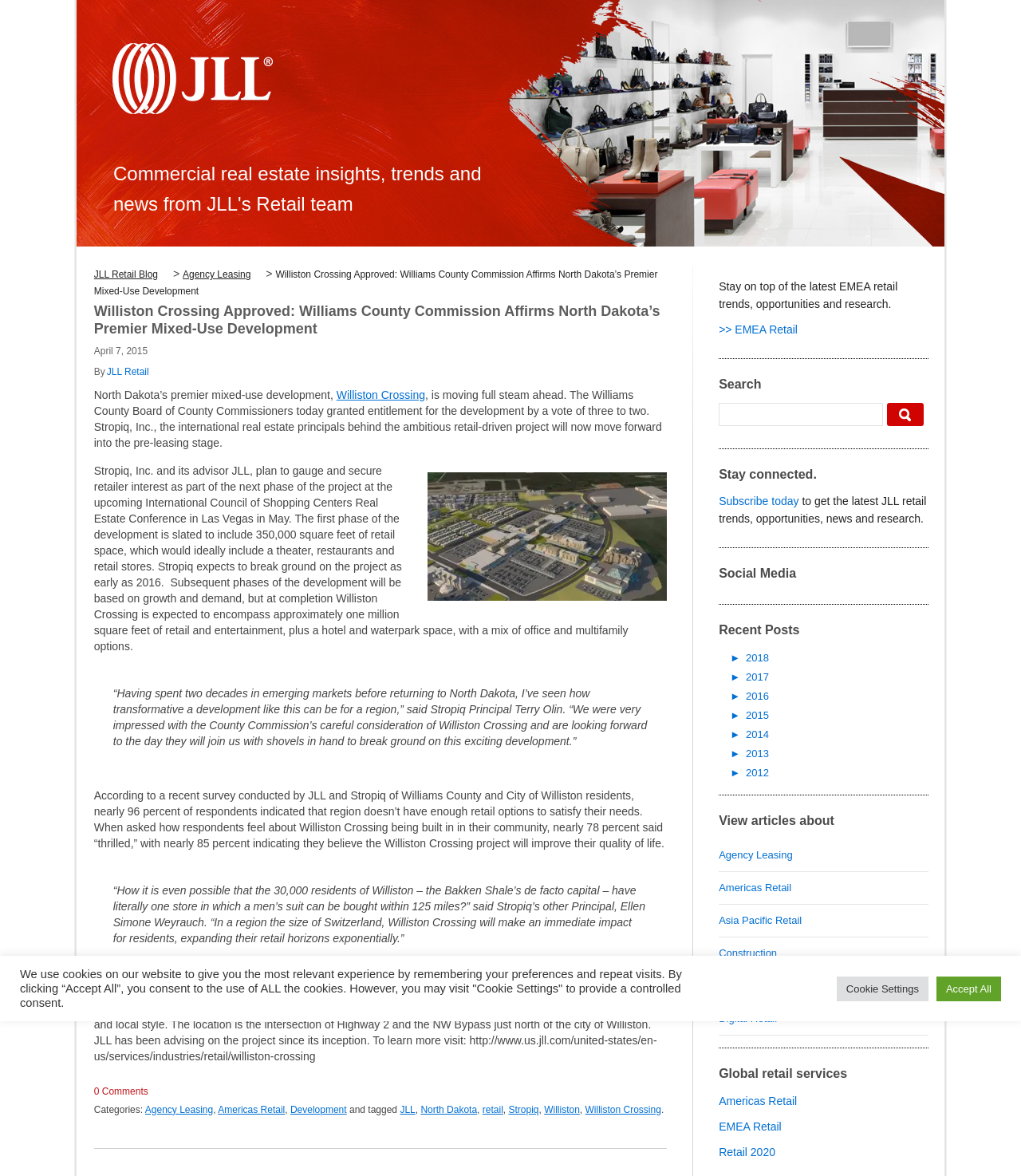Pinpoint the bounding box coordinates of the element you need to click to execute the following instruction: "Read the answer to 'What is the least busy time to go to the movie theater?'". The bounding box should be represented by four float numbers between 0 and 1, in the format [left, top, right, bottom].

None